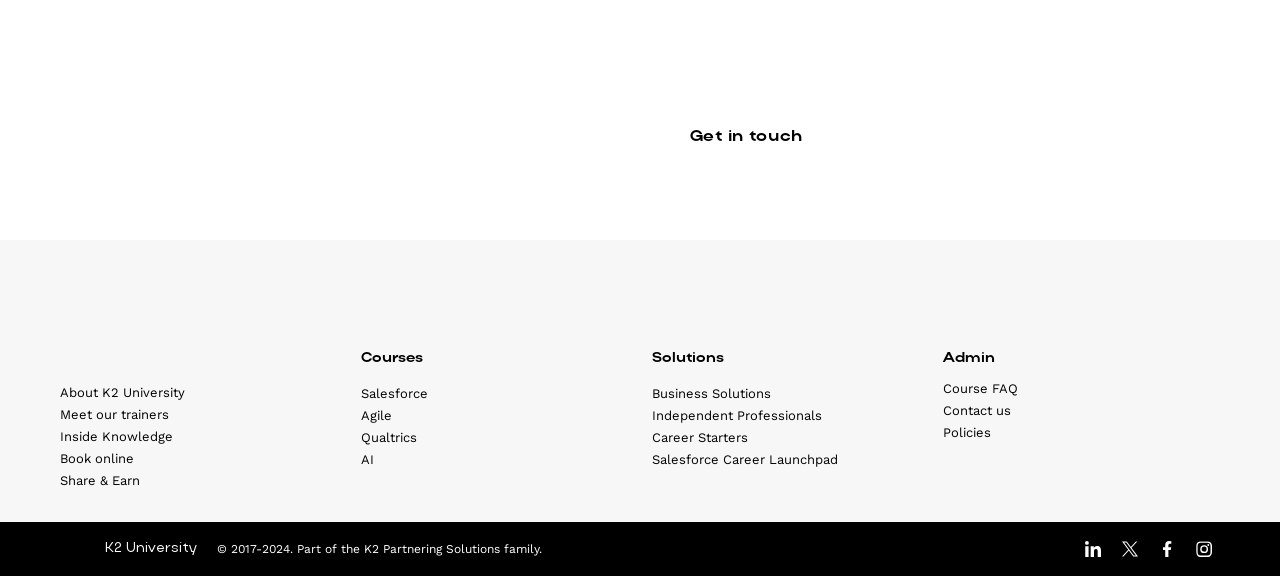What is the name of the university?
Based on the image, give a one-word or short phrase answer.

K2 University